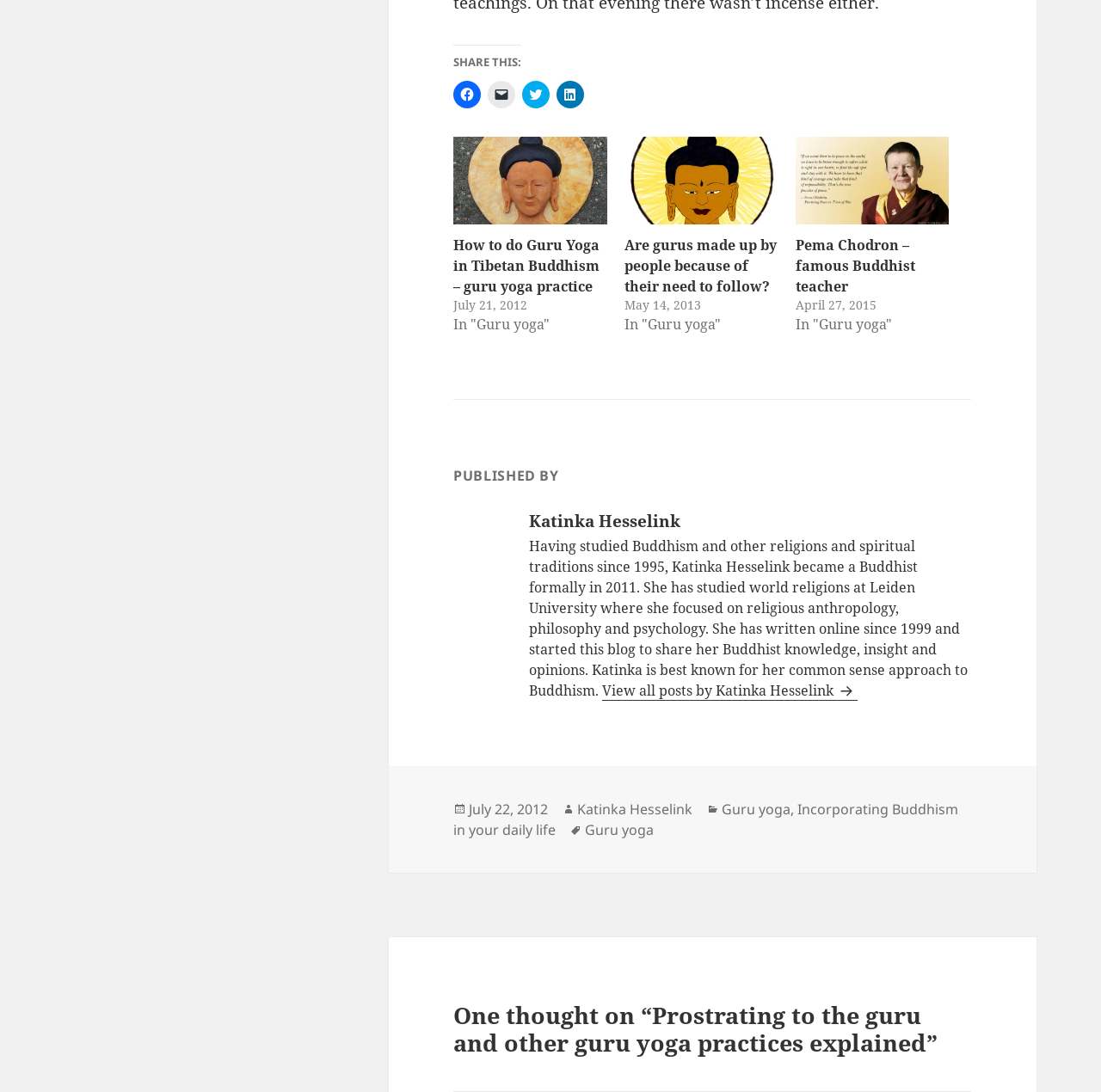Please identify the bounding box coordinates of the area I need to click to accomplish the following instruction: "Explore the category 'Guru yoga'".

[0.655, 0.732, 0.718, 0.75]